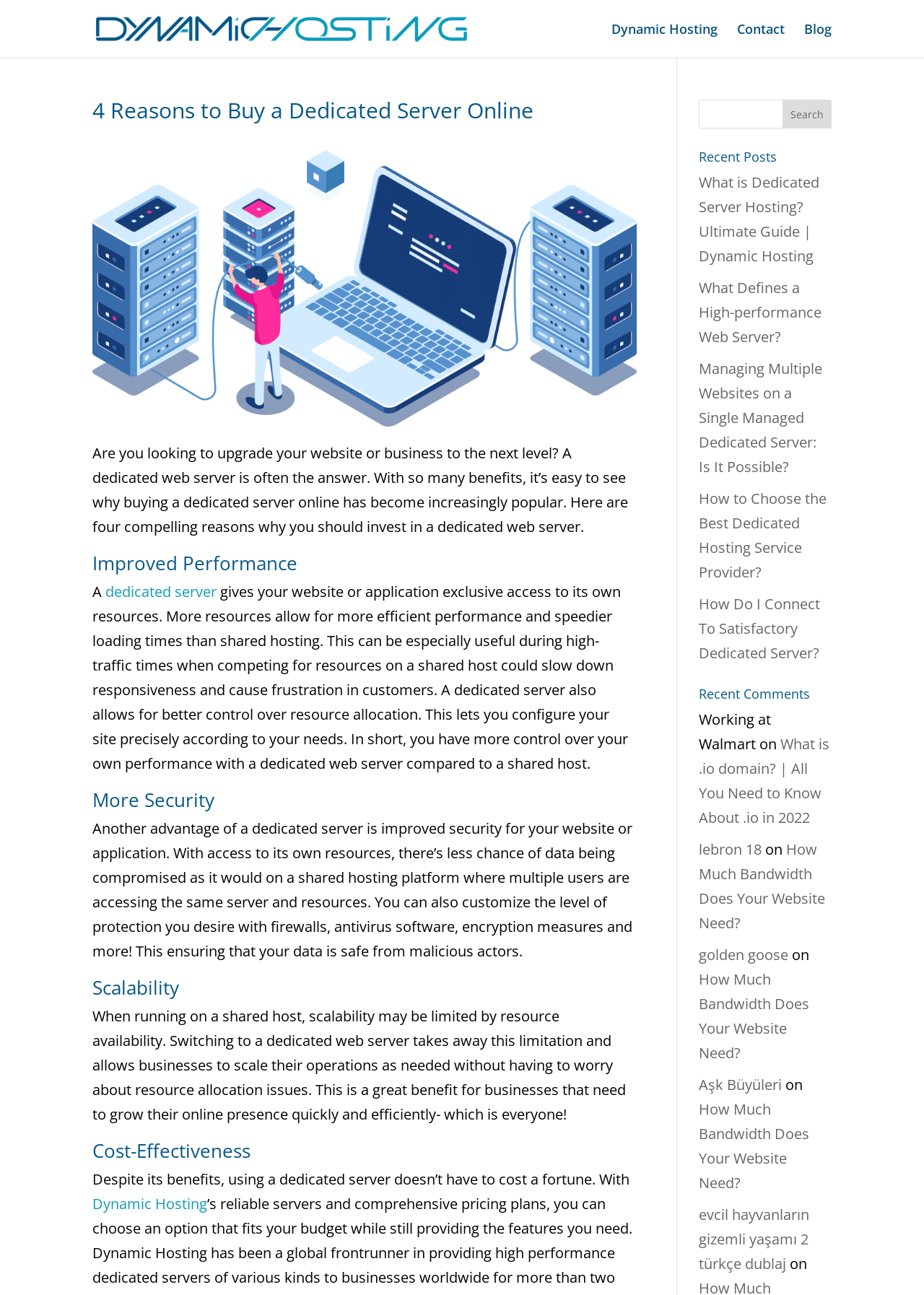What is the name of the company mentioned on the webpage?
Provide a one-word or short-phrase answer based on the image.

Dynamic Hosting